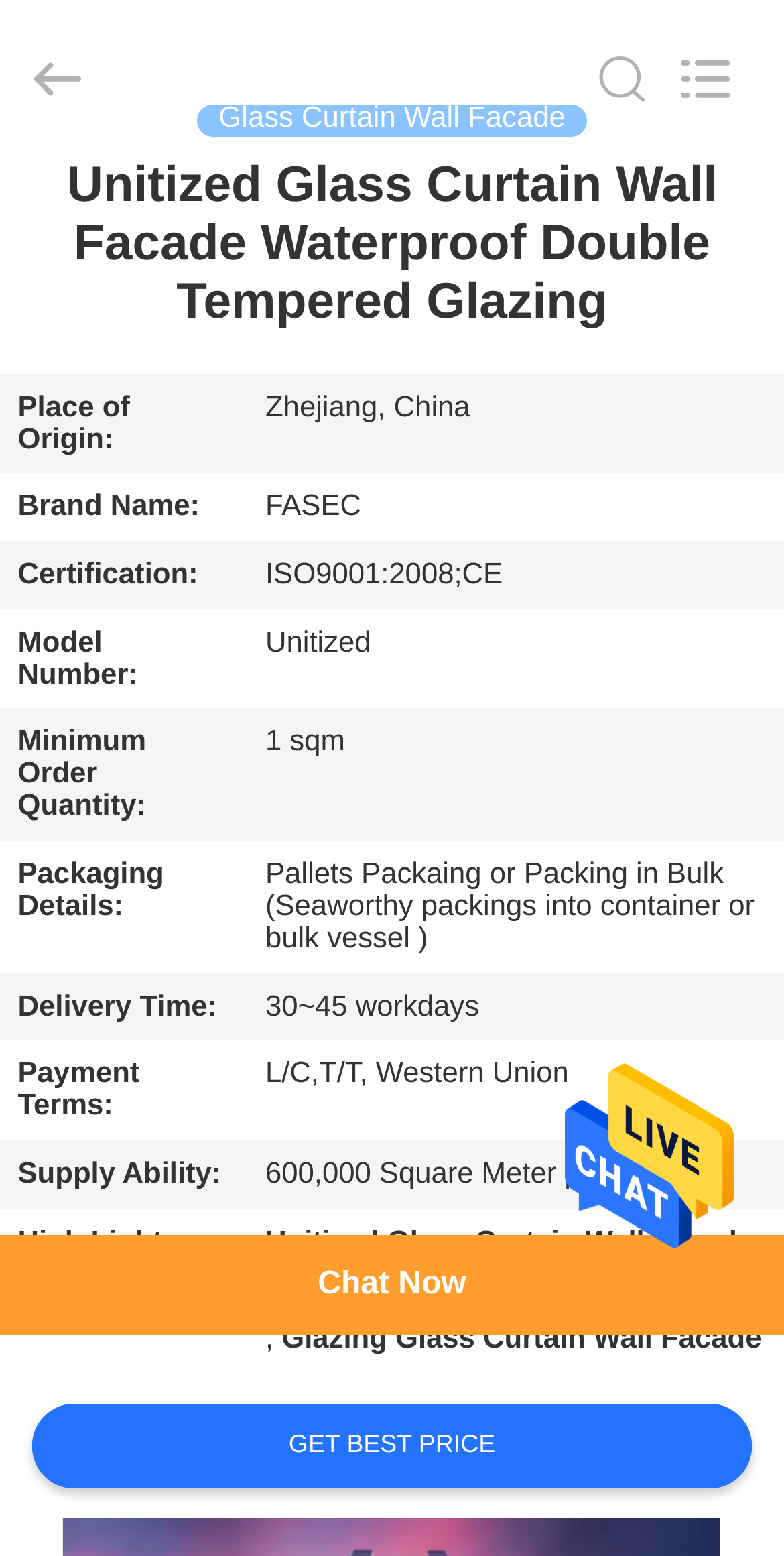Please answer the following question using a single word or phrase: 
What is the minimum order quantity?

1 sqm